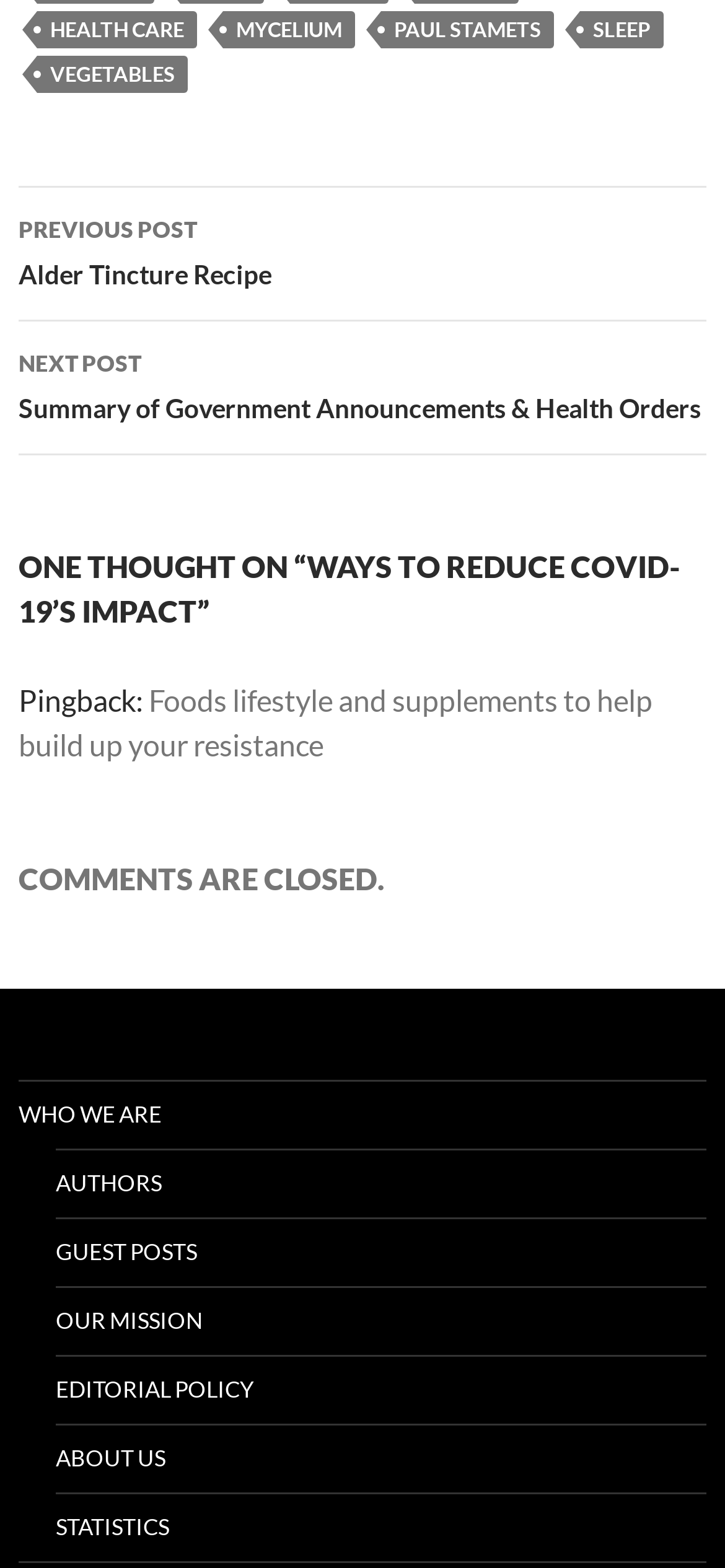Determine the bounding box coordinates of the clickable area required to perform the following instruction: "Visit the WHO WE ARE page". The coordinates should be represented as four float numbers between 0 and 1: [left, top, right, bottom].

[0.026, 0.69, 0.974, 0.733]